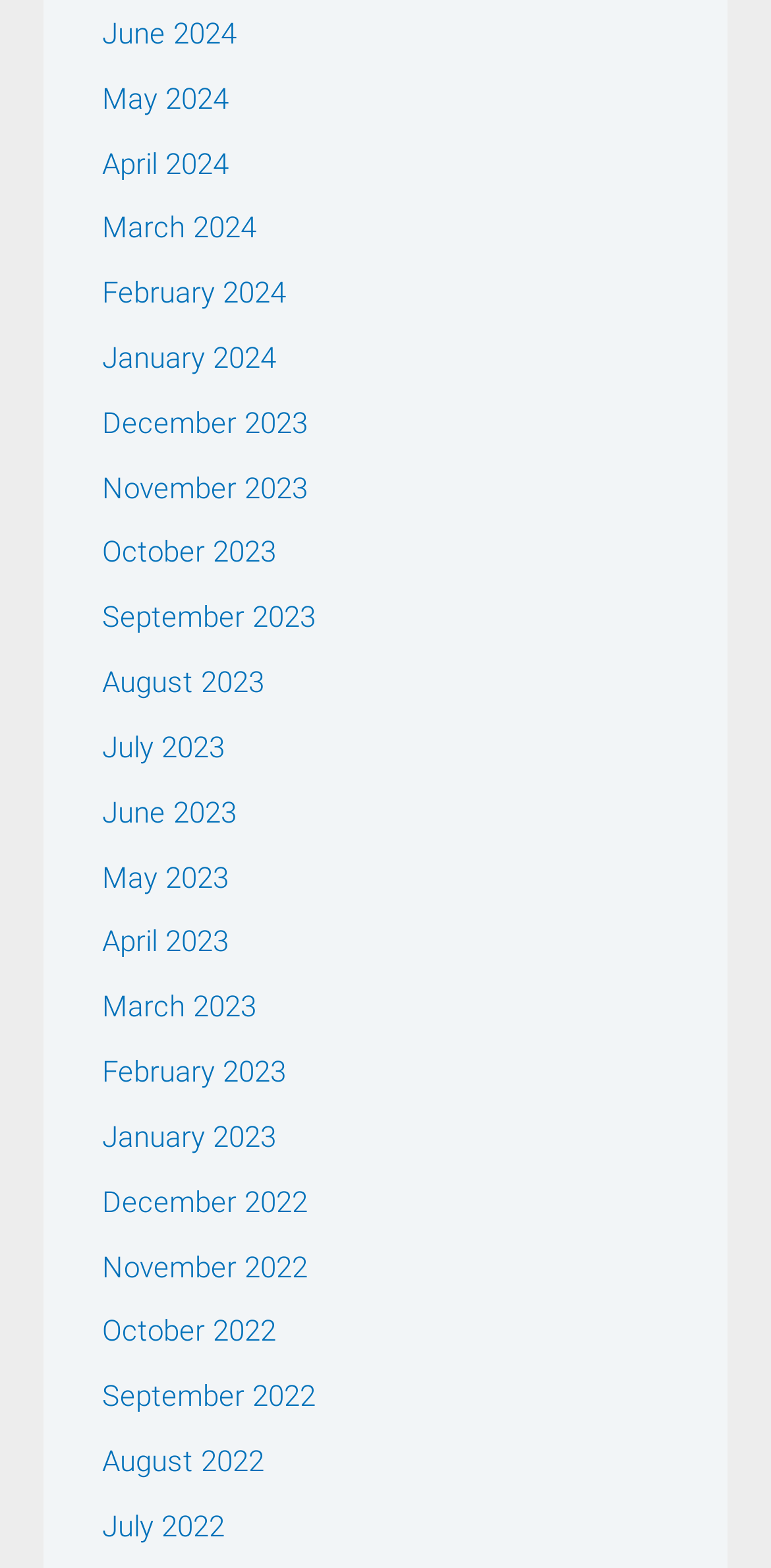Specify the bounding box coordinates of the area that needs to be clicked to achieve the following instruction: "Search for a topic".

None